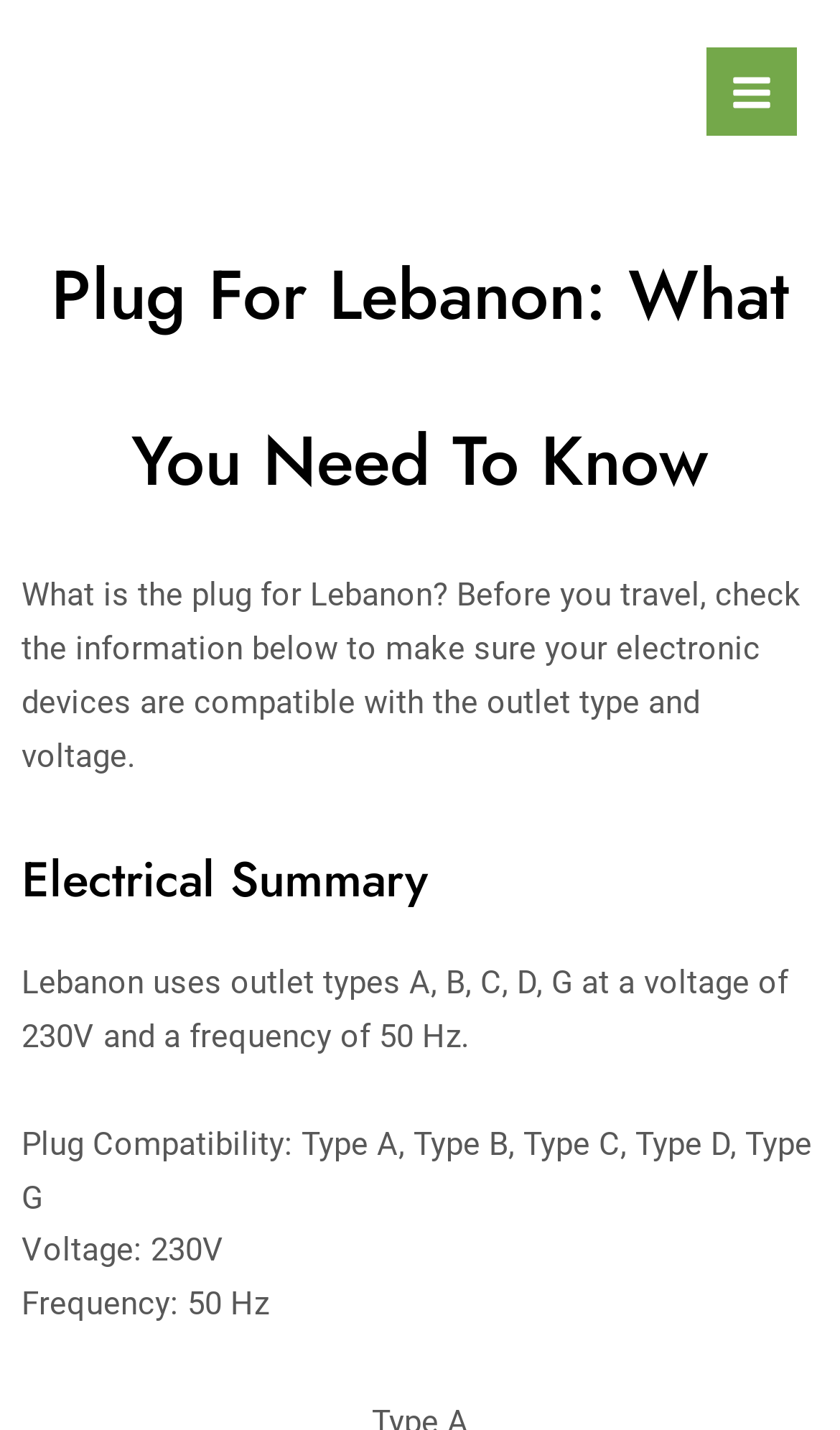Determine the bounding box coordinates of the UI element described below. Use the format (top-left x, top-left y, bottom-right x, bottom-right y) with floating point numbers between 0 and 1: Main Menu

[0.841, 0.032, 0.949, 0.096]